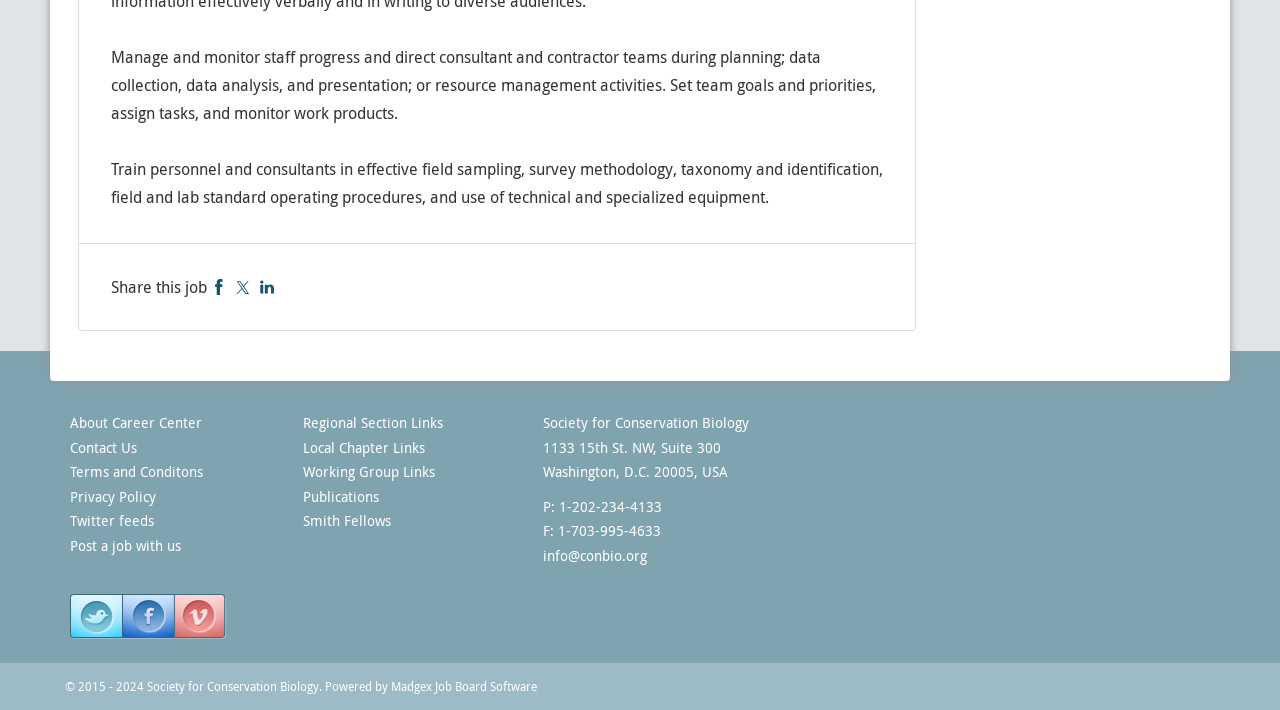Please identify the bounding box coordinates of the element I should click to complete this instruction: 'Email us'. The coordinates should be given as four float numbers between 0 and 1, like this: [left, top, right, bottom].

[0.424, 0.77, 0.505, 0.796]